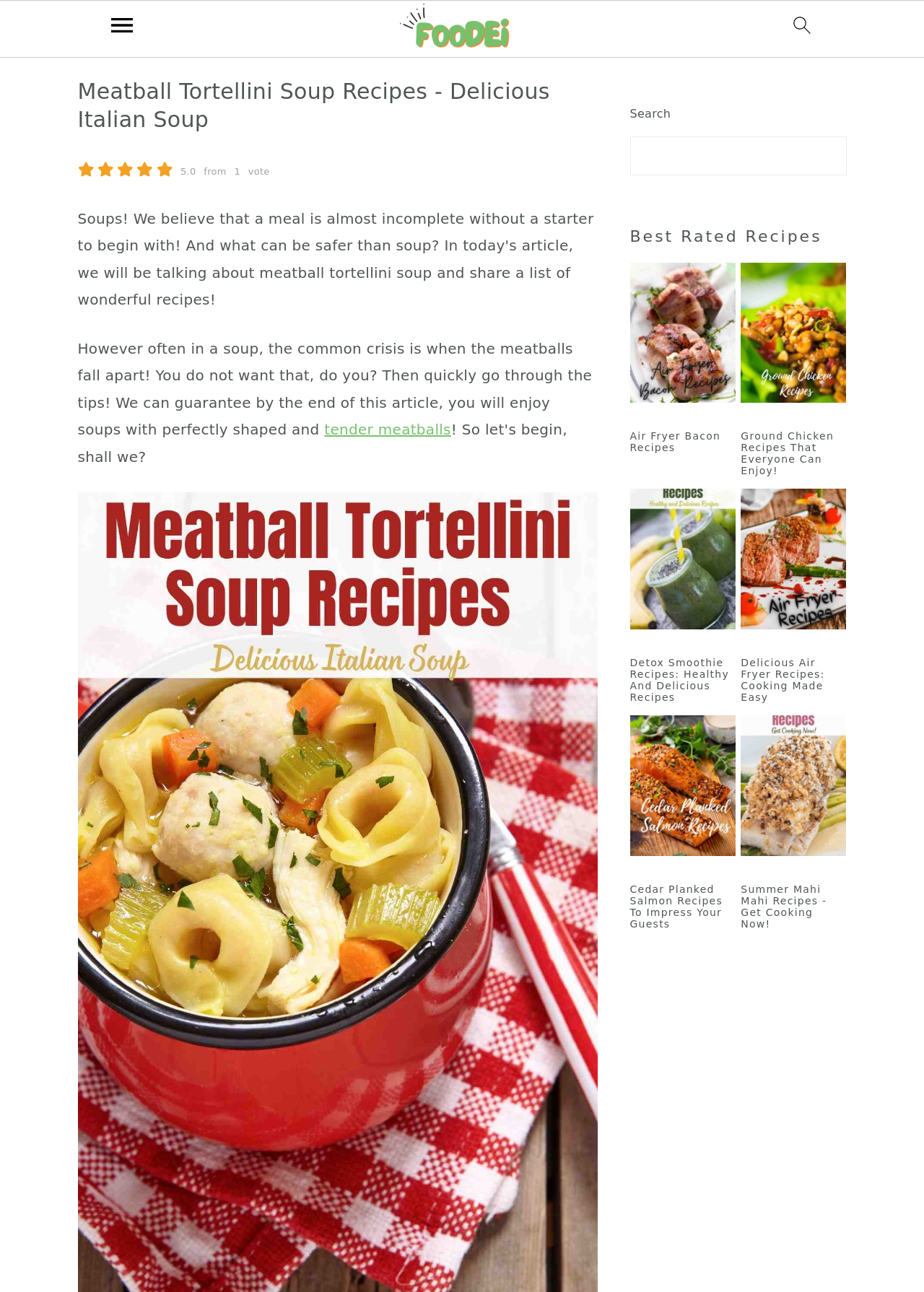Can you find the bounding box coordinates for the element to click on to achieve the instruction: "search for recipes"?

[0.682, 0.106, 0.916, 0.136]